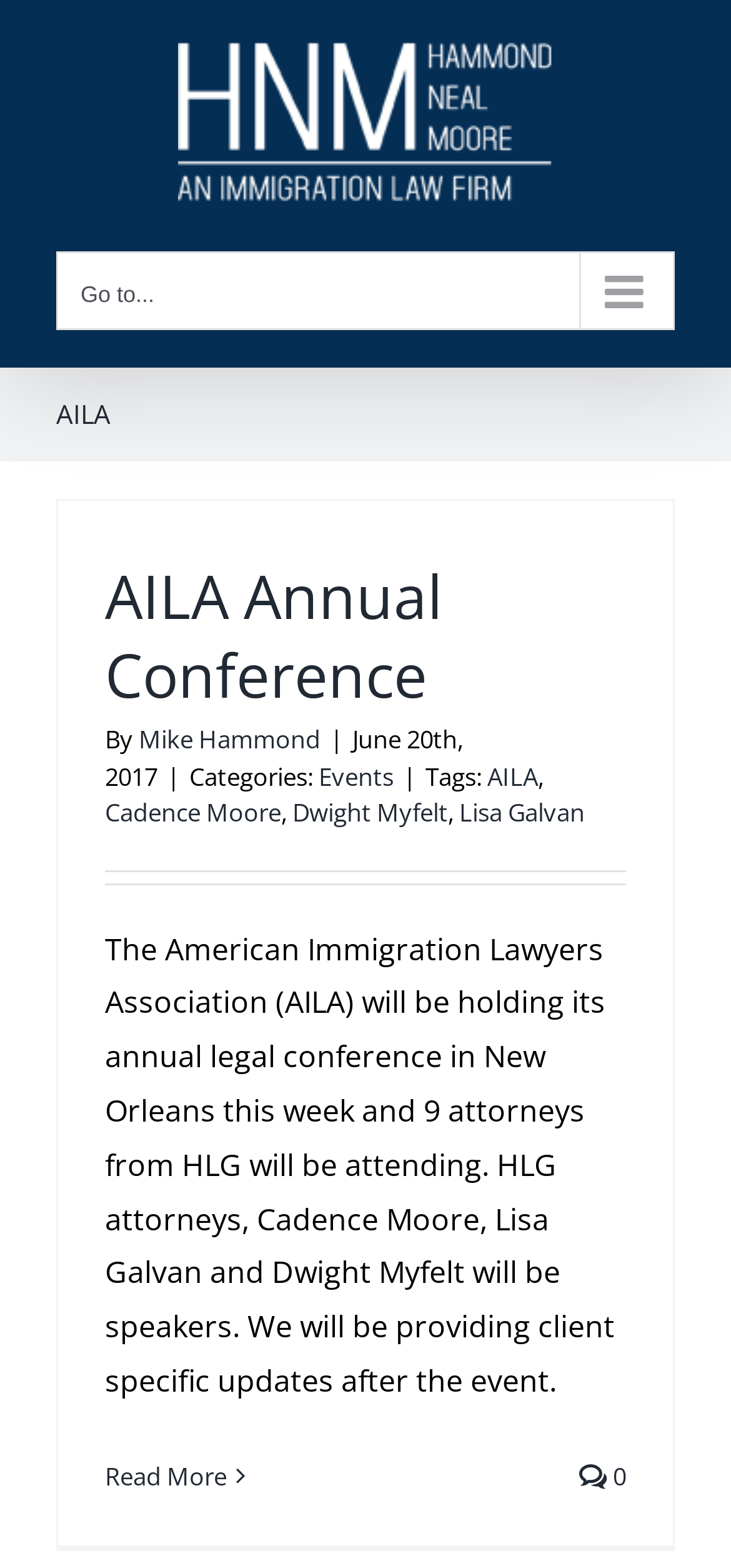Locate the bounding box coordinates of the segment that needs to be clicked to meet this instruction: "Read more about AILA Annual Conference".

[0.144, 0.93, 0.31, 0.952]